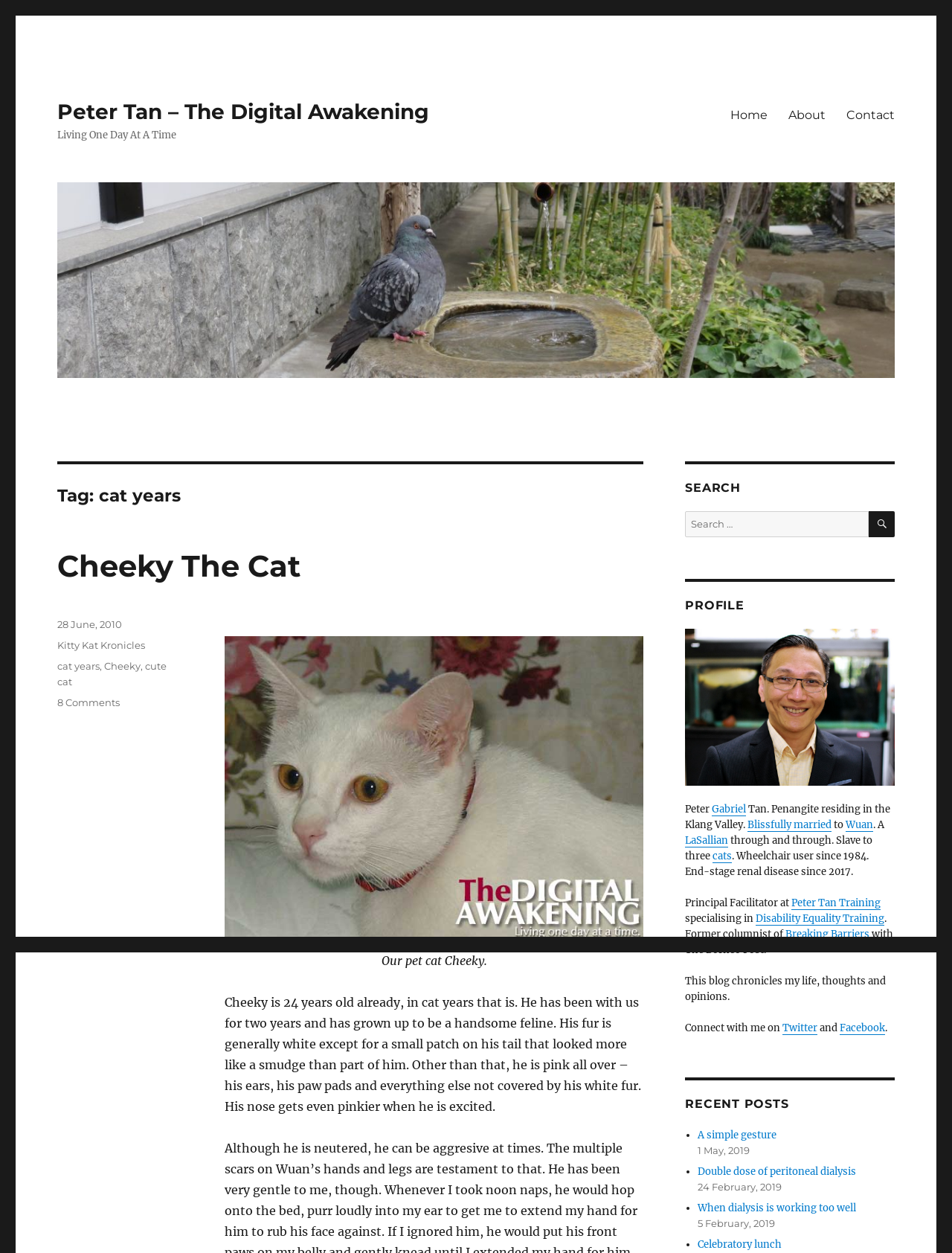Locate the bounding box coordinates of the element to click to perform the following action: 'Click on the 'About' link'. The coordinates should be given as four float values between 0 and 1, in the form of [left, top, right, bottom].

[0.817, 0.079, 0.878, 0.104]